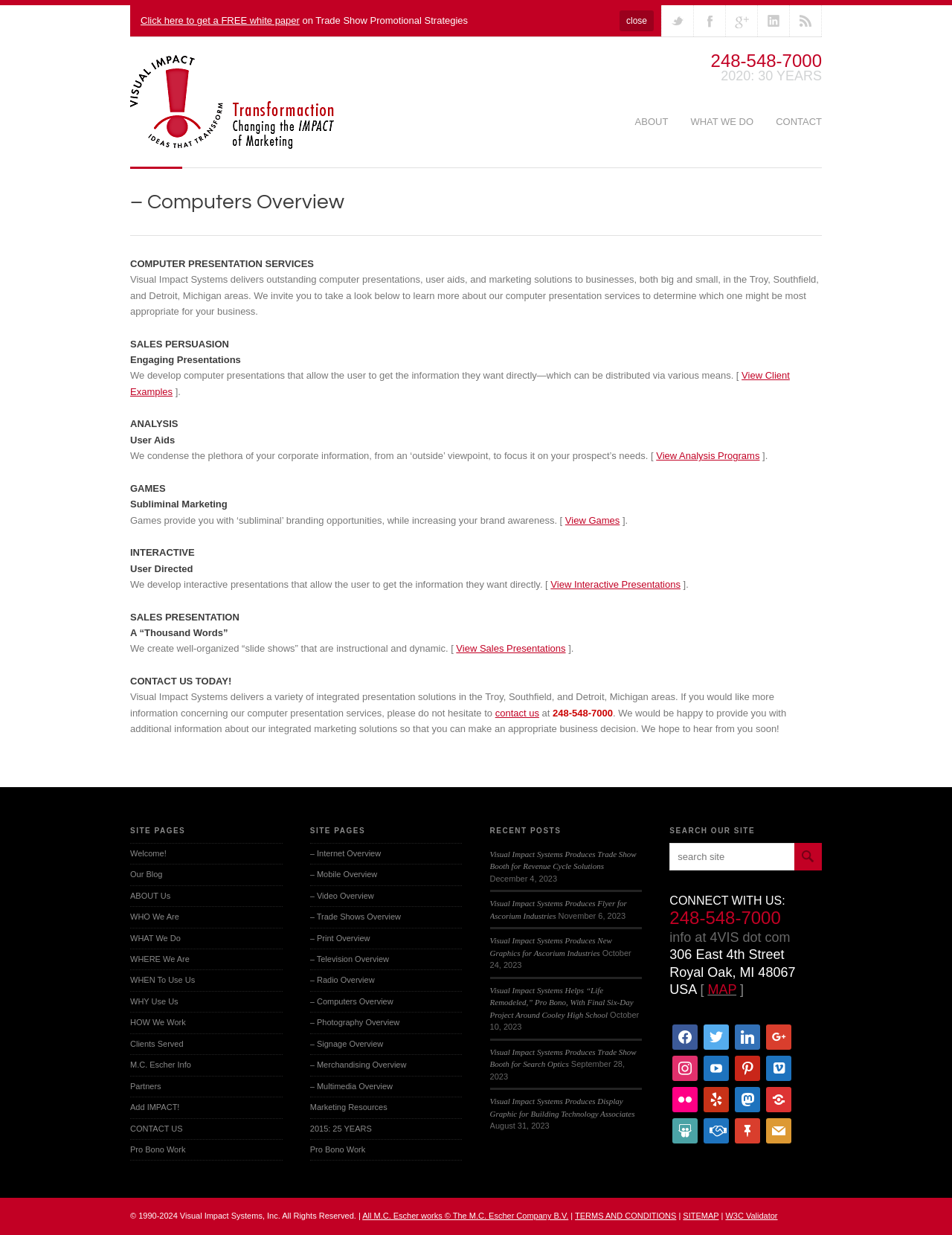Provide an in-depth caption for the contents of the webpage.

This webpage is about Visual Impact Systems, a company that delivers integrated marketing solutions, including computer presentation services, in the Greater Detroit, MI area. 

At the top of the page, there are social media links to follow the company on Twitter, Facebook, Google Plus, and LinkedIn, as well as an RSS link. Below these links, there is a call-to-action to get a free white paper on trade show promotional strategies.

The main content of the page is divided into two columns. On the left side, there is a heading that reads "Integrated Marketing | Detroit, Troy, Southfield MI" with a link to the same title. Below this heading, there is a brief description of the company's computer presentation services, which includes sales persuasion, analysis, games, interactive, and sales presentation.

On the right side, there are links to different sections of the website, including "About", "What We Do", and "Contact". Below these links, there is a heading that reads "– Computers Overview" with a brief description of the company's computer presentation services.

Further down the page, there are more detailed descriptions of the company's services, including sales persuasion, analysis, games, interactive, and sales presentation. Each section has a brief summary and a link to view more information.

At the bottom of the page, there is a call-to-action to contact the company for more information about their integrated marketing solutions. There is also a phone number and a link to contact the company. Additionally, there are two columns of links to different pages on the website, including "Site Pages" and "– Internet Overview", "– Mobile Overview", and so on.